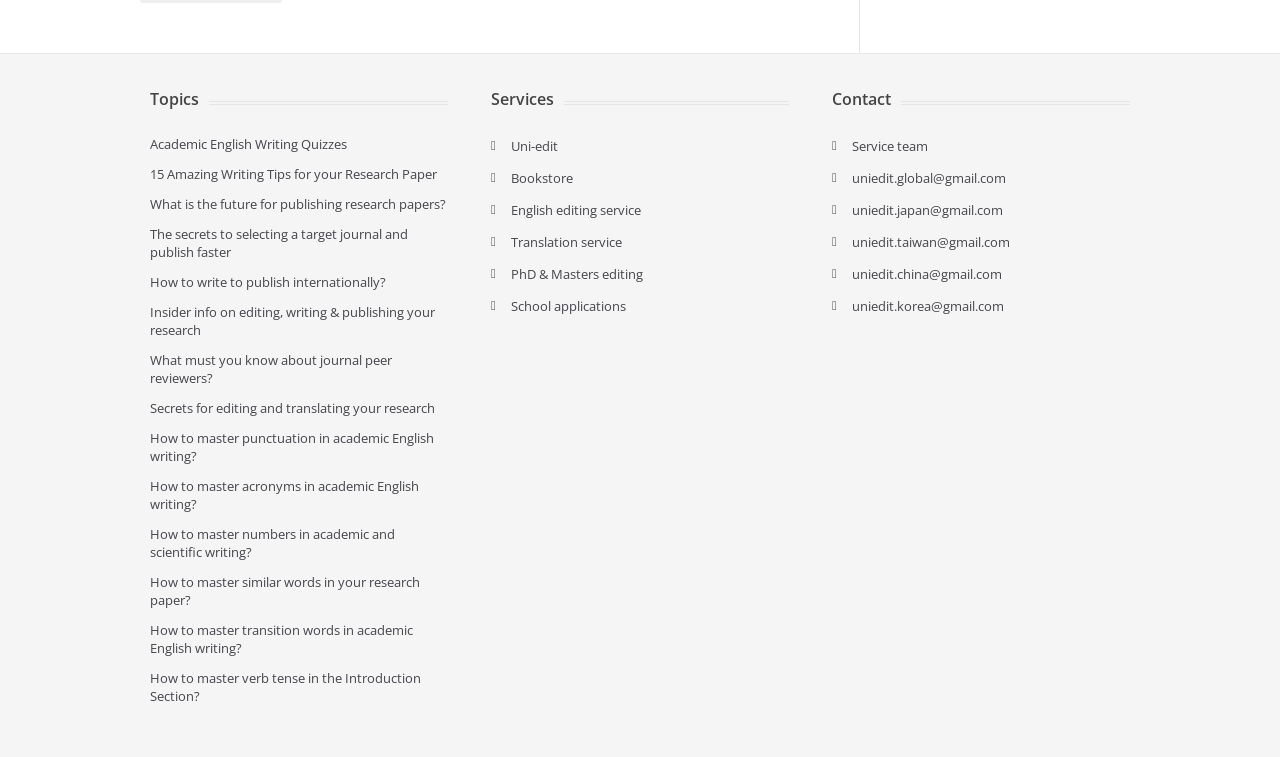Determine the bounding box coordinates of the region to click in order to accomplish the following instruction: "Learn about 'What is the future for publishing research papers?'". Provide the coordinates as four float numbers between 0 and 1, specifically [left, top, right, bottom].

[0.117, 0.258, 0.348, 0.281]